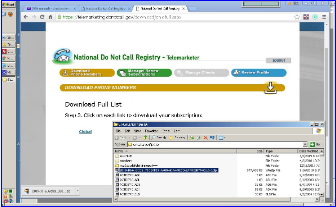What is open in the foreground of the image?
Please answer using one word or phrase, based on the screenshot.

File explorer window